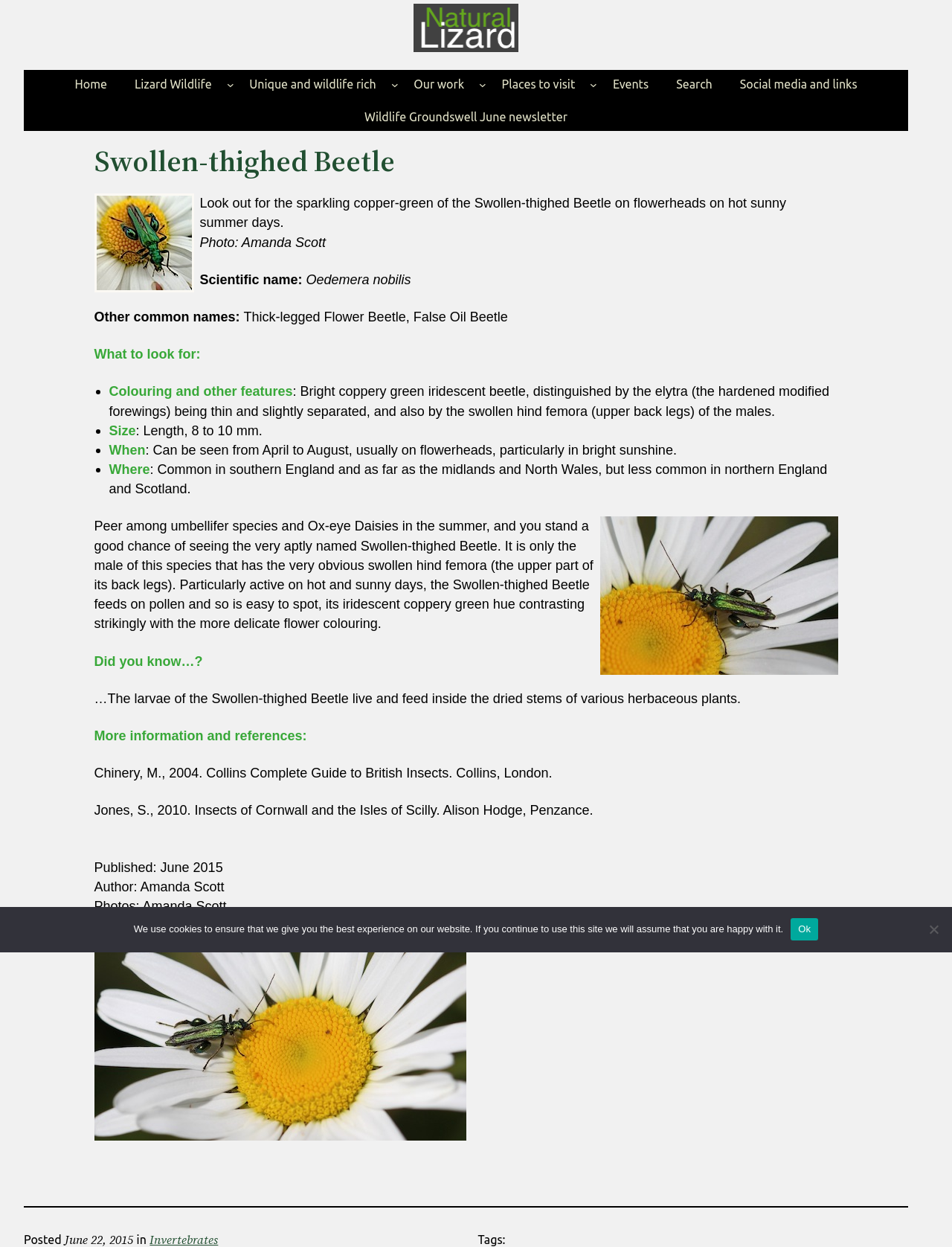Pinpoint the bounding box coordinates of the element that must be clicked to accomplish the following instruction: "Search for something". The coordinates should be in the format of four float numbers between 0 and 1, i.e., [left, top, right, bottom].

[0.698, 0.056, 0.761, 0.079]